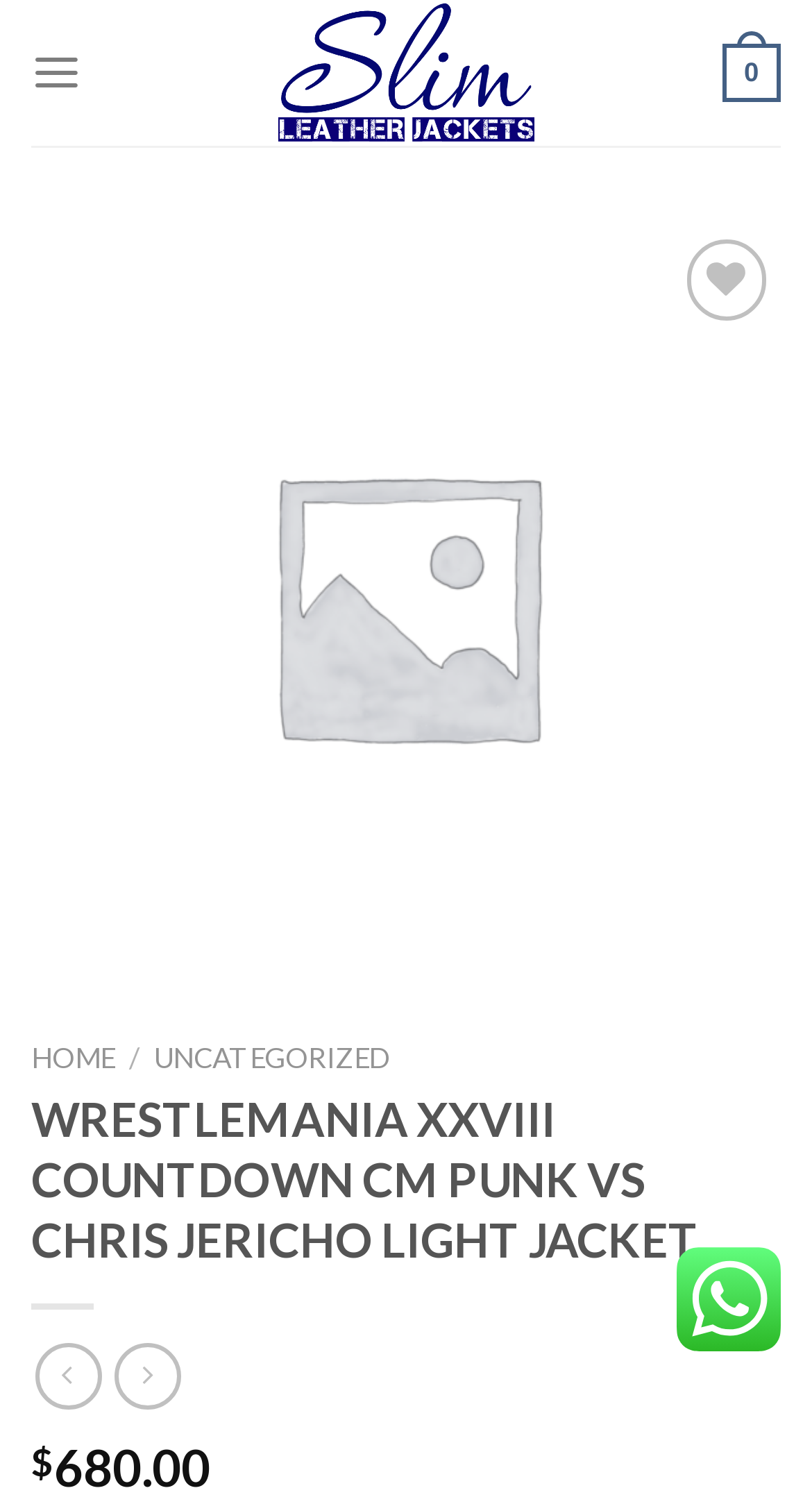Specify the bounding box coordinates of the element's region that should be clicked to achieve the following instruction: "Click on the Previous button". The bounding box coordinates consist of four float numbers between 0 and 1, in the format [left, top, right, bottom].

[0.075, 0.352, 0.167, 0.452]